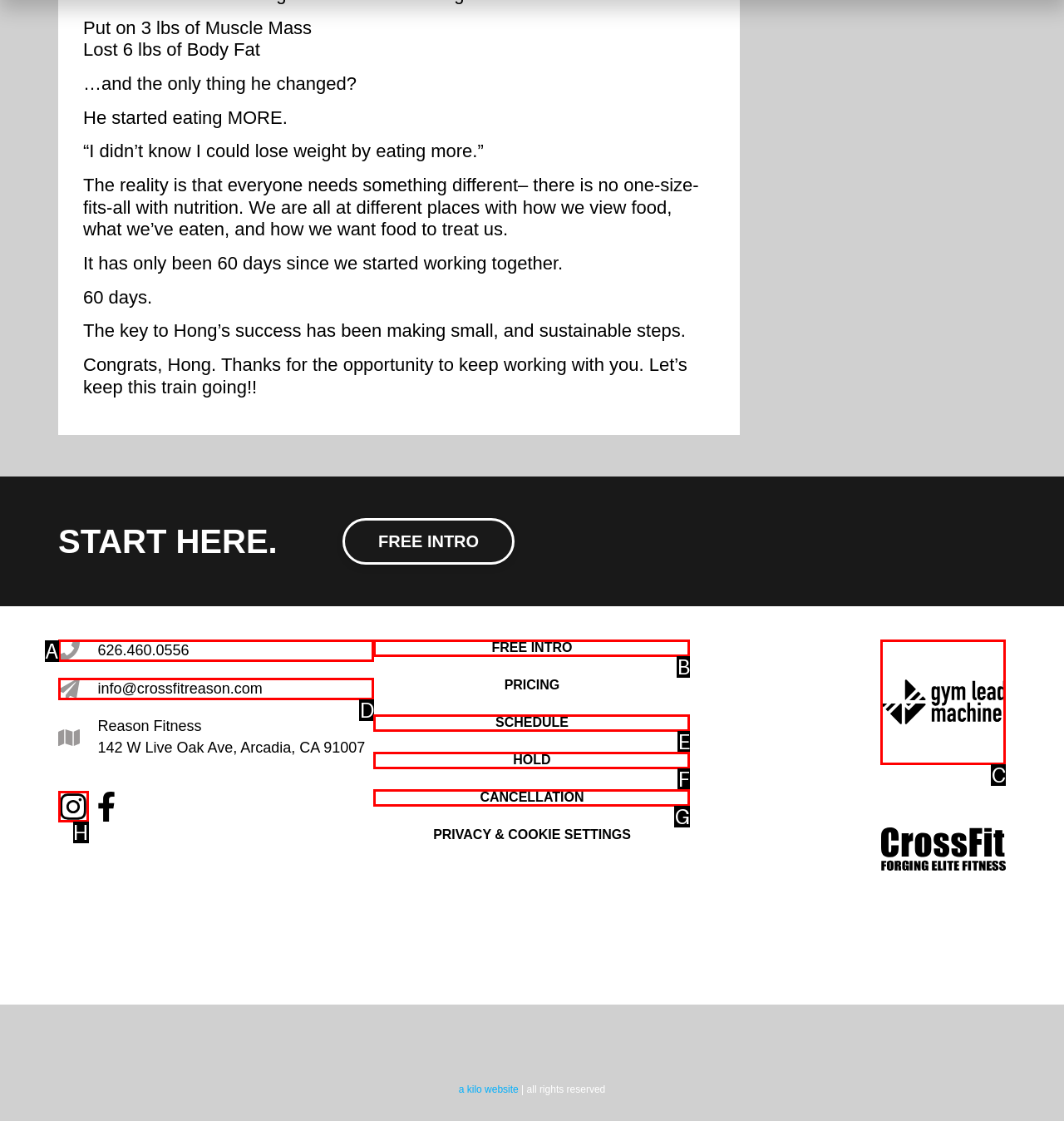Point out the specific HTML element to click to complete this task: Visit the Instagram page Reply with the letter of the chosen option.

H